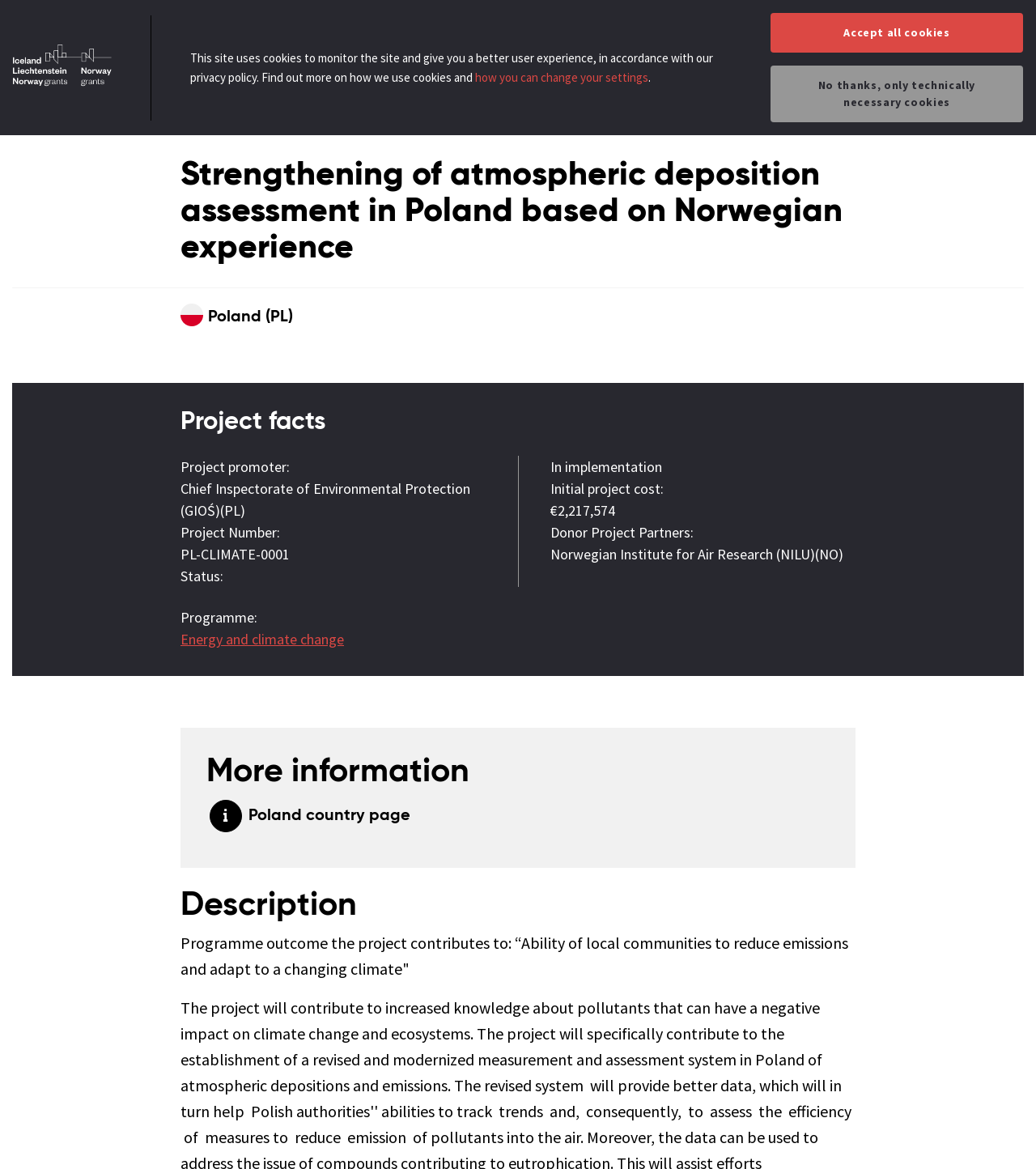Respond to the following question with a brief word or phrase:
What is the programme of this project?

Energy and climate change